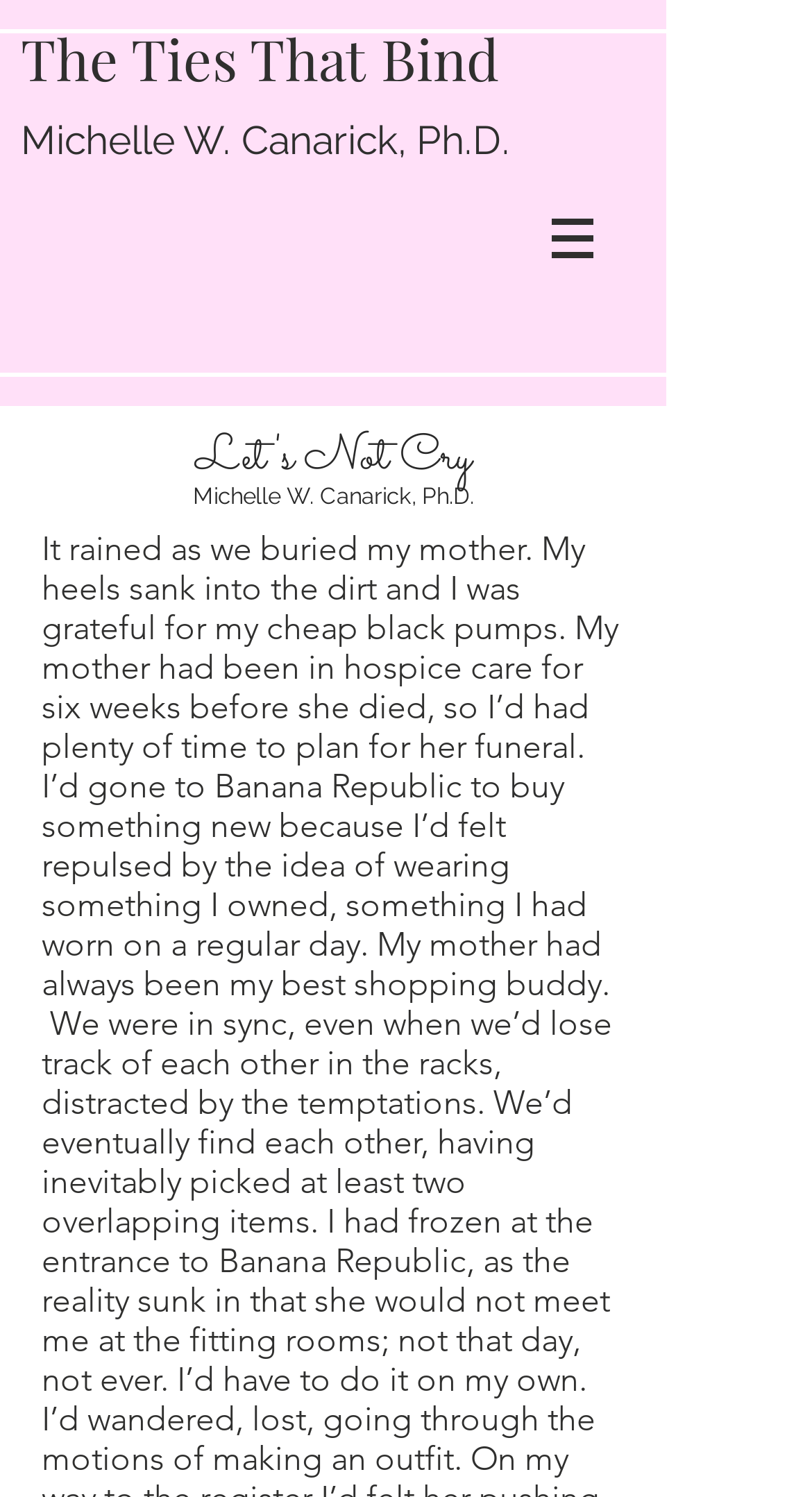Please give a one-word or short phrase response to the following question: 
What is the topic of the main heading?

The Ties That Bind